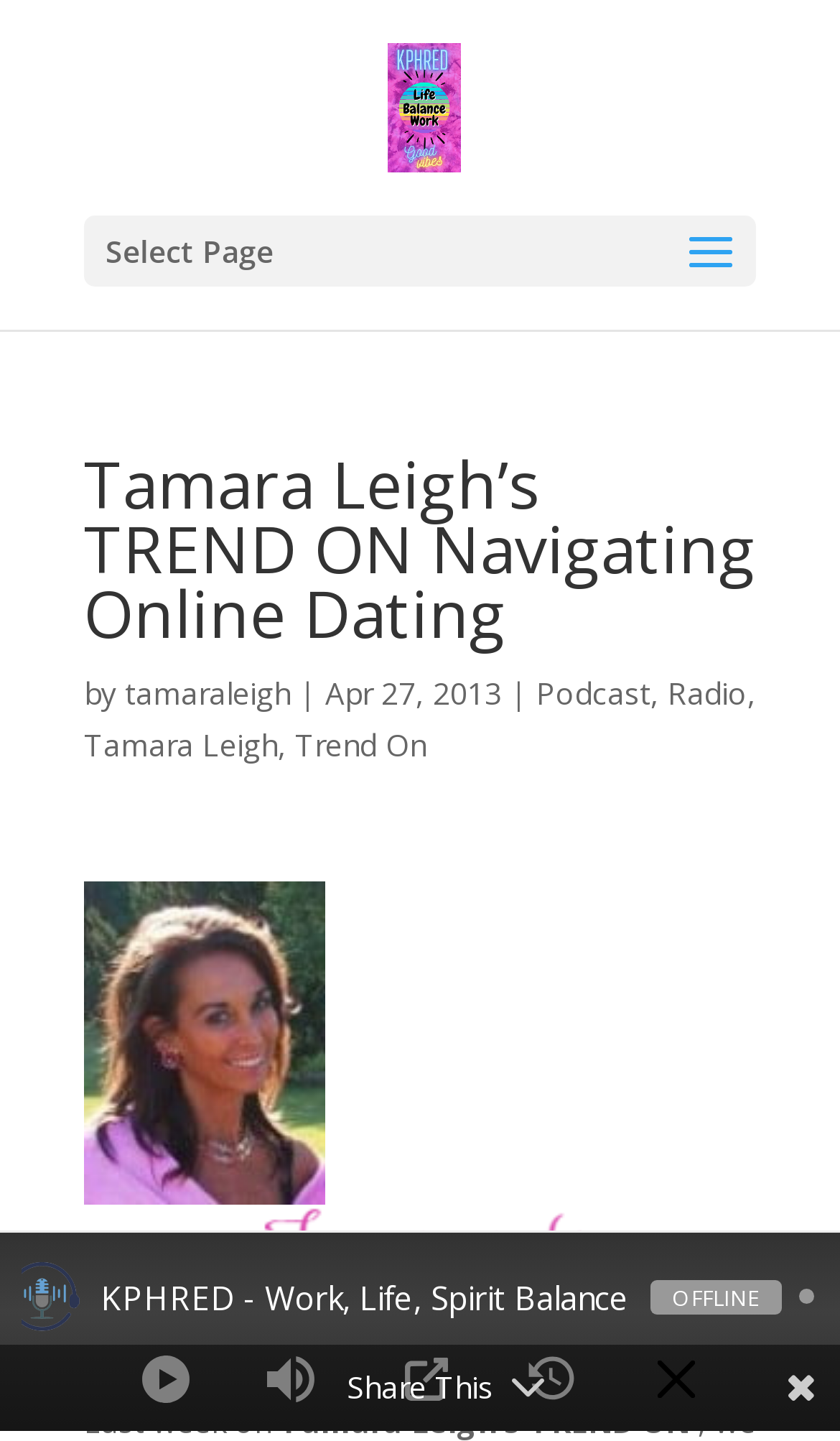Identify the coordinates of the bounding box for the element that must be clicked to accomplish the instruction: "Visit Linked Local Network".

[0.462, 0.058, 0.548, 0.086]